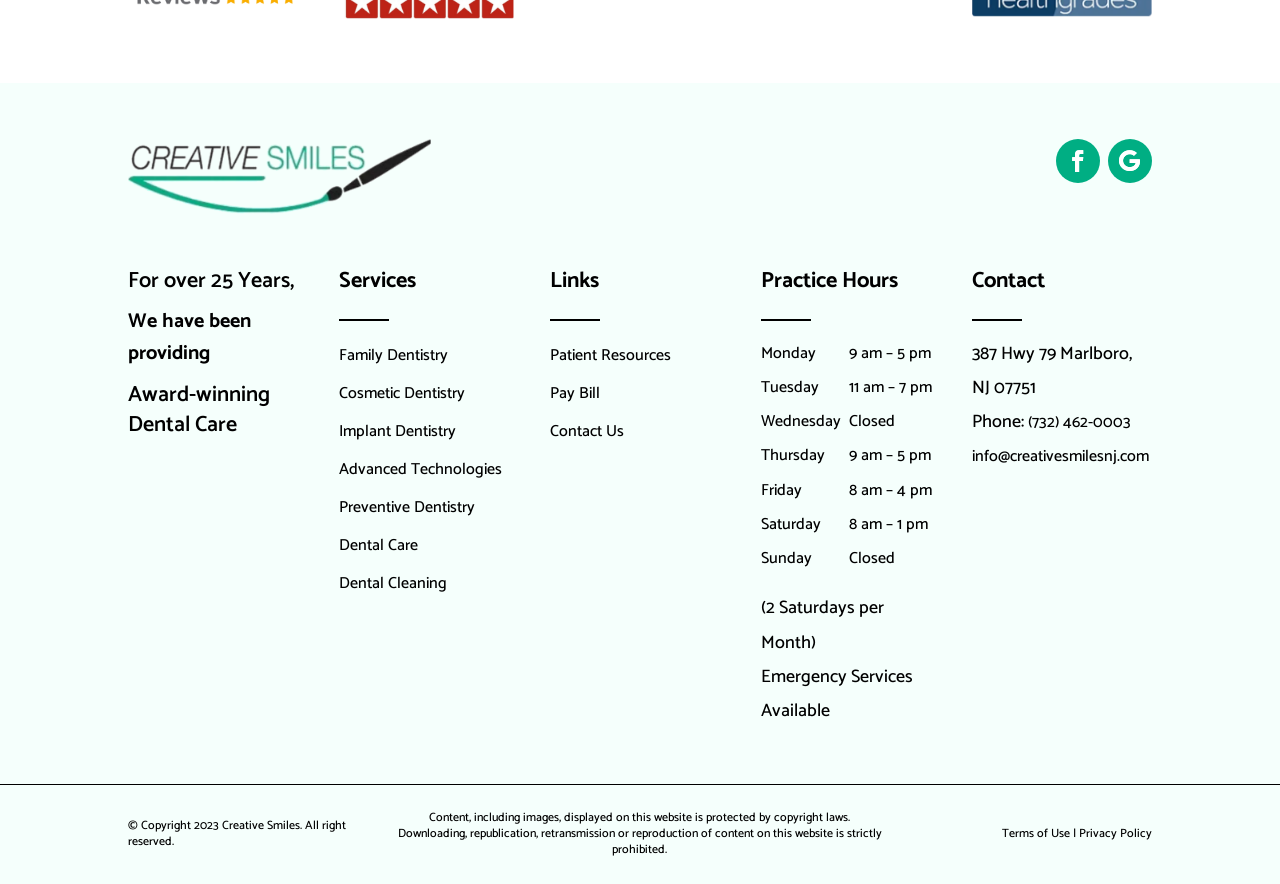Kindly determine the bounding box coordinates of the area that needs to be clicked to fulfill this instruction: "View Terms of Use".

[0.783, 0.933, 0.836, 0.954]